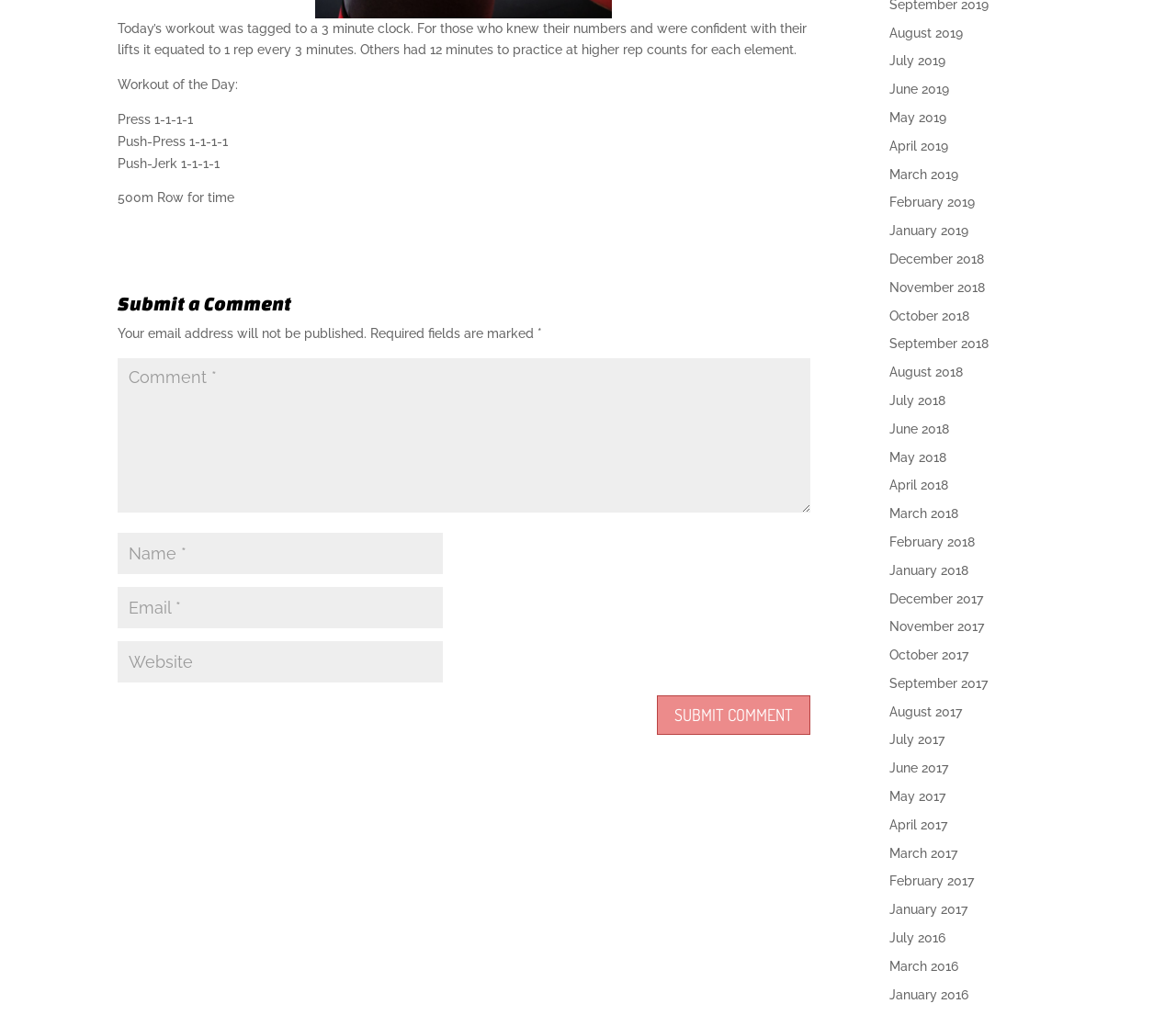Using the given description, provide the bounding box coordinates formatted as (top-left x, top-left y, bottom-right x, bottom-right y), with all values being floating point numbers between 0 and 1. Description: input value="Email *" aria-describedby="email-notes" name="email"

[0.1, 0.578, 0.377, 0.619]